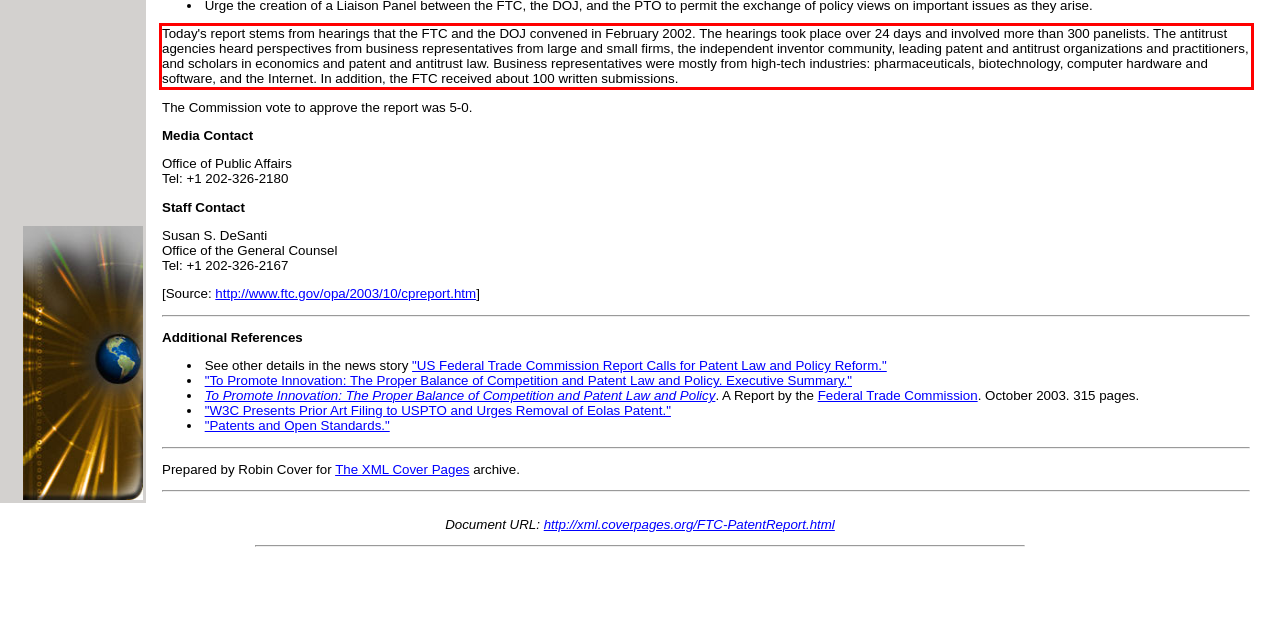Identify the text inside the red bounding box in the provided webpage screenshot and transcribe it.

Today's report stems from hearings that the FTC and the DOJ convened in February 2002. The hearings took place over 24 days and involved more than 300 panelists. The antitrust agencies heard perspectives from business representatives from large and small firms, the independent inventor community, leading patent and antitrust organizations and practitioners, and scholars in economics and patent and antitrust law. Business representatives were mostly from high-tech industries: pharmaceuticals, biotechnology, computer hardware and software, and the Internet. In addition, the FTC received about 100 written submissions.